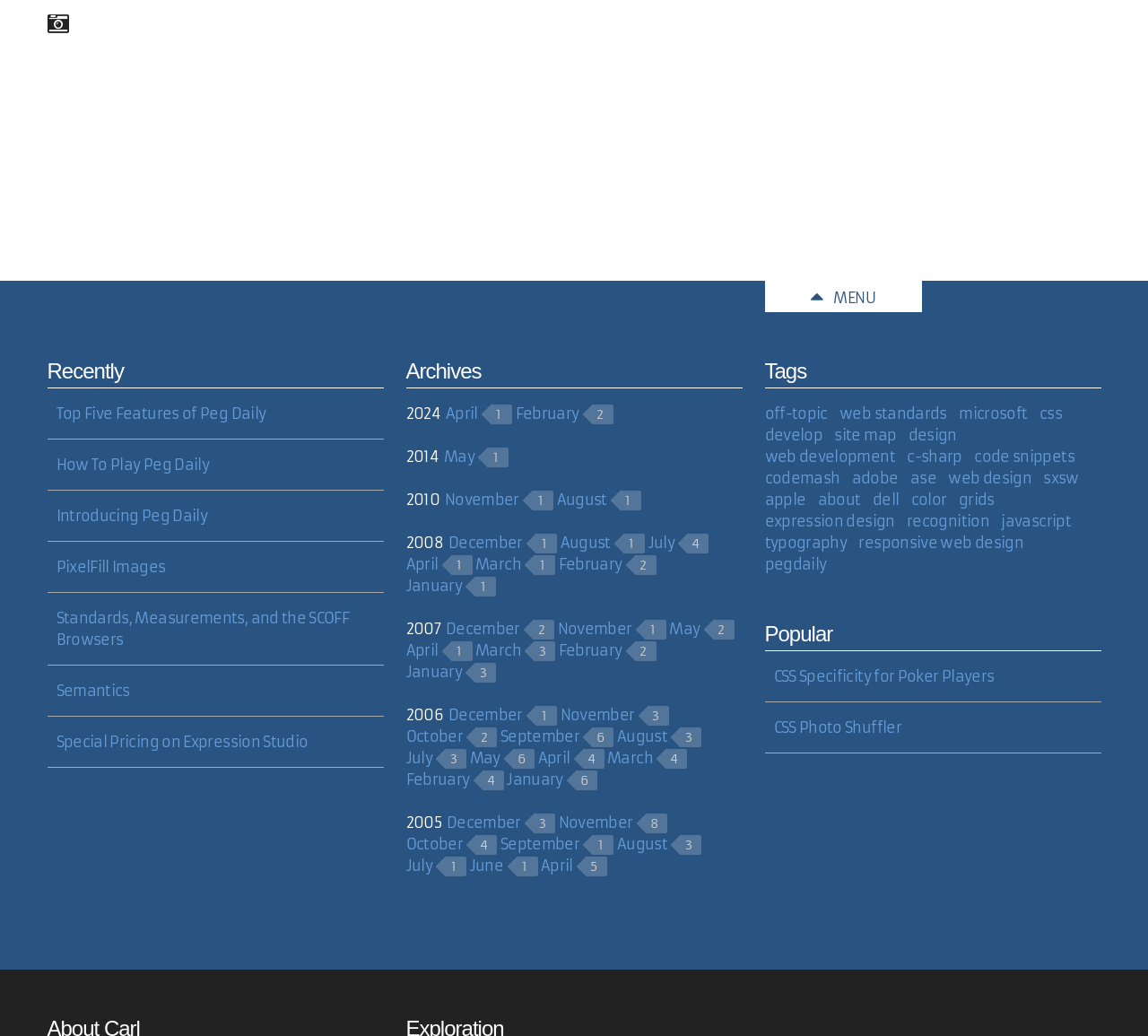Locate the bounding box coordinates of the area you need to click to fulfill this instruction: 'Browse the 'Archives' section'. The coordinates must be in the form of four float numbers ranging from 0 to 1: [left, top, right, bottom].

[0.354, 0.301, 0.646, 0.375]